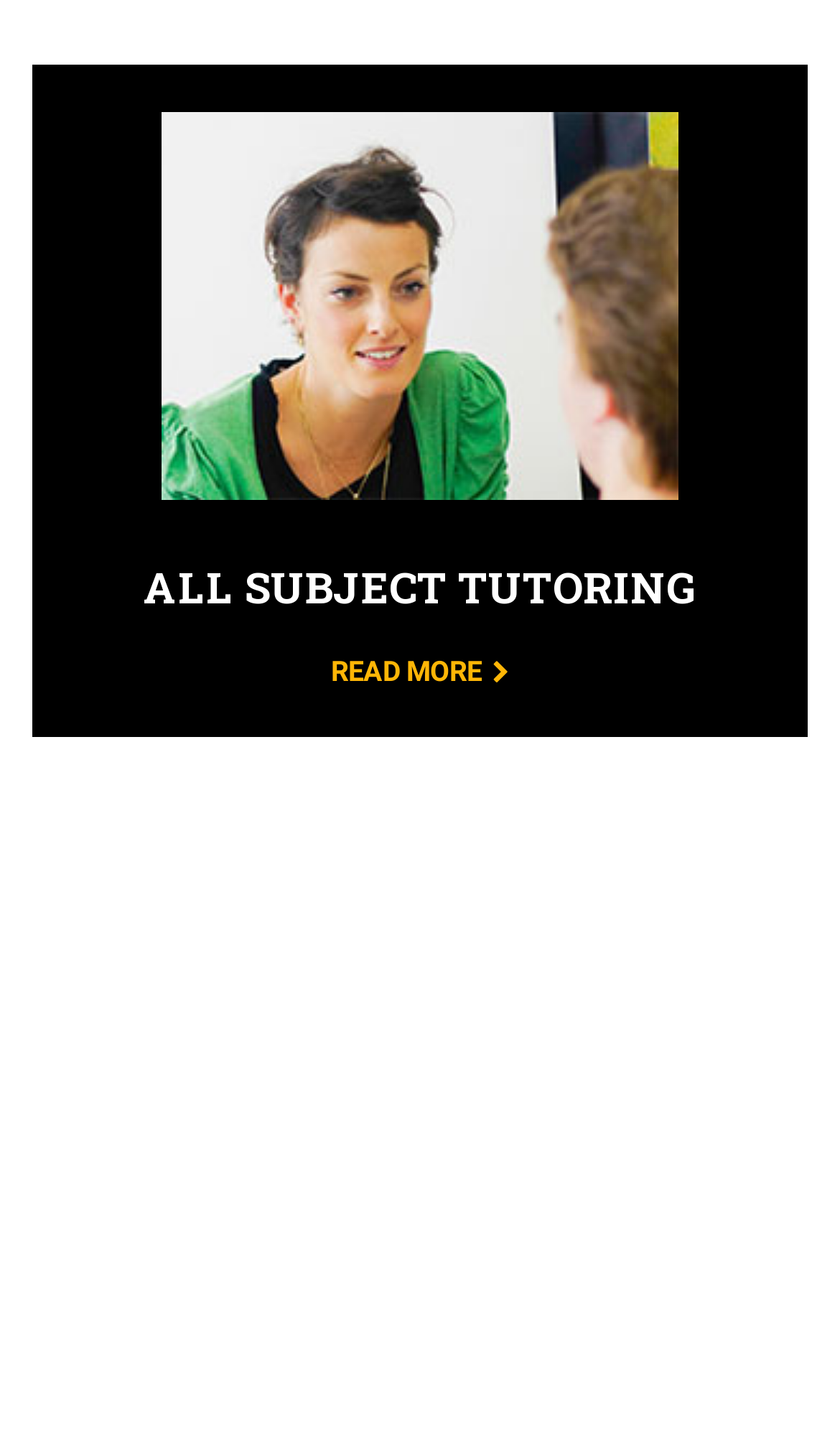Provide a brief response to the question below using one word or phrase:
How many links are there on the webpage?

4